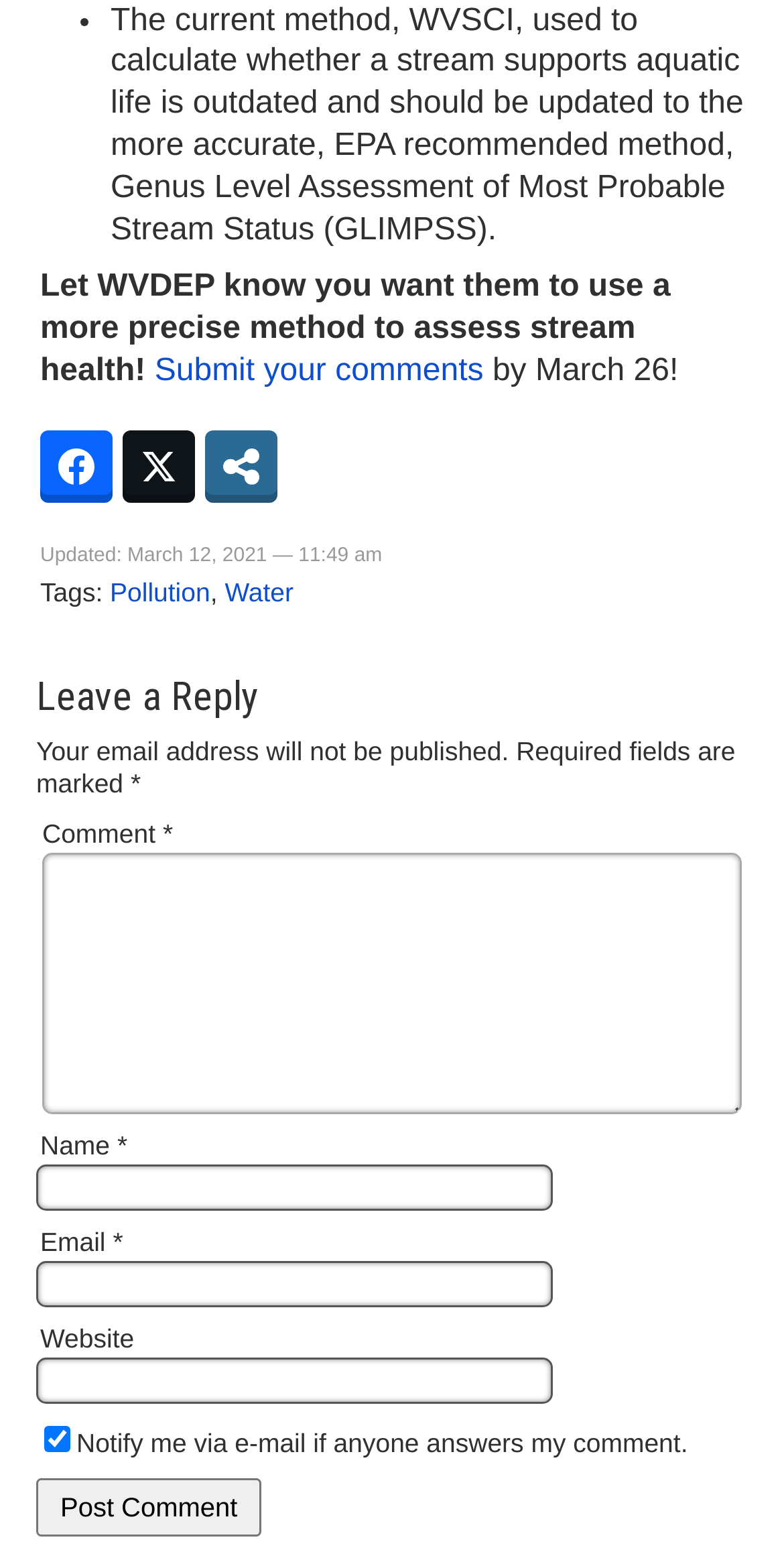How many social media platforms can you share this on? Using the information from the screenshot, answer with a single word or phrase.

3